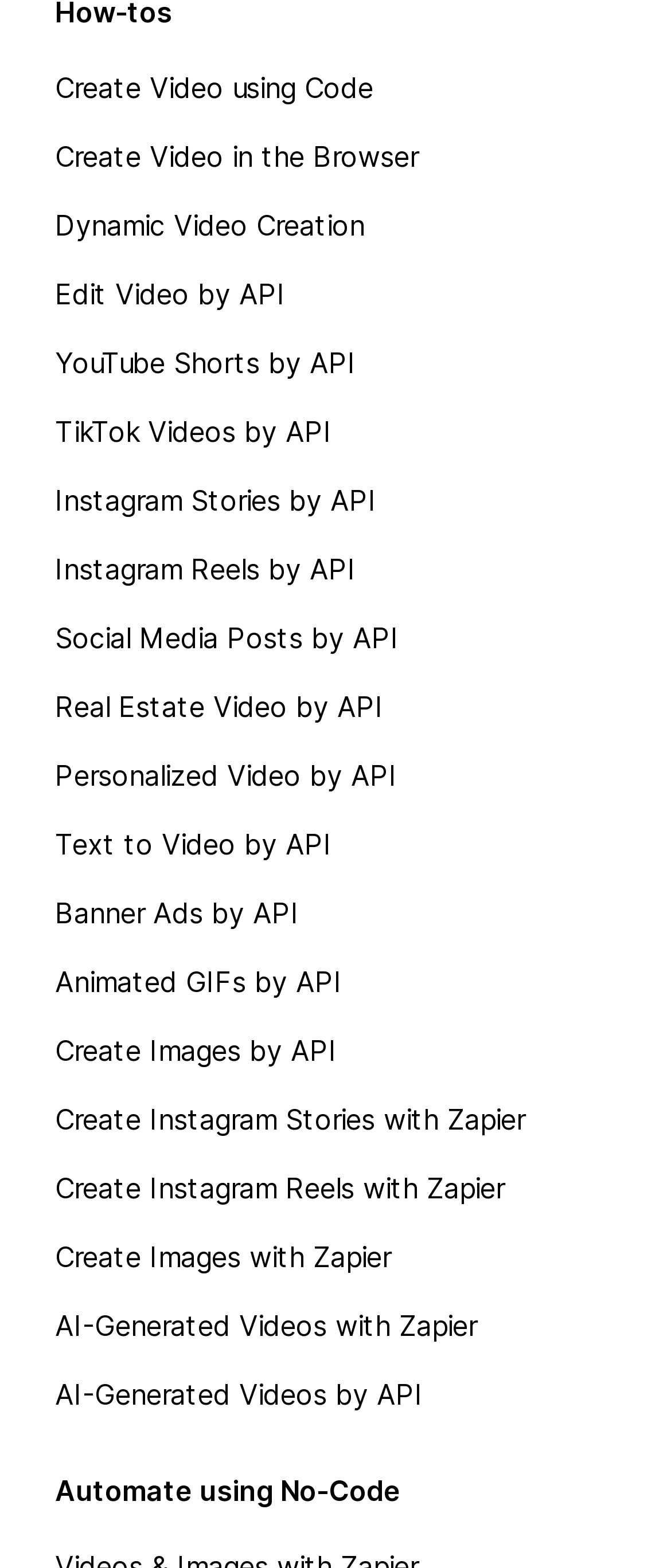What is the no-code method for automating video creation?
Please respond to the question with a detailed and thorough explanation.

The webpage provides a static text element that reads 'Automate using No-Code', indicating that the website supports a no-code method for automating video creation. This method is an alternative to using code or API for video creation.